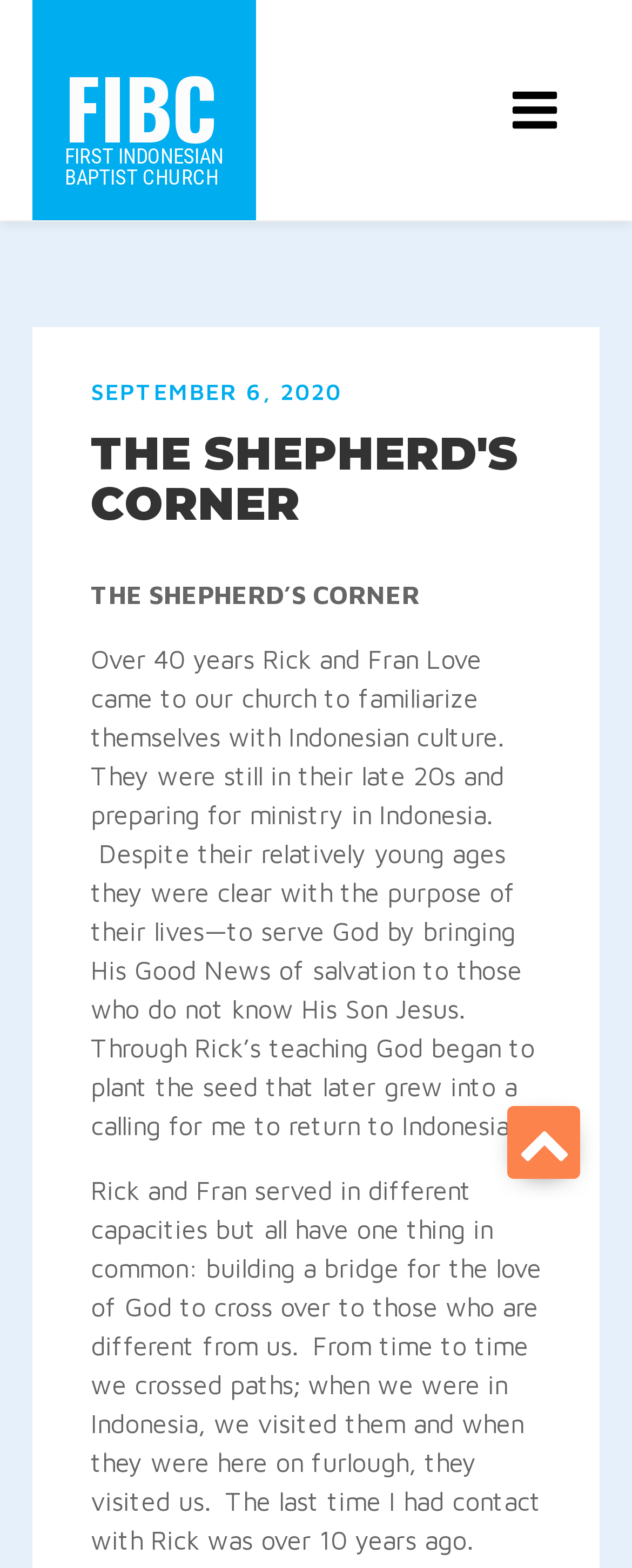What is the topic of the article?
Refer to the image and give a detailed answer to the query.

I inferred this answer by reading the text content of the StaticText element, which mentions 'ministry in Indonesia' and 'Indonesian culture', indicating that the topic of the article is related to ministry in Indonesia.